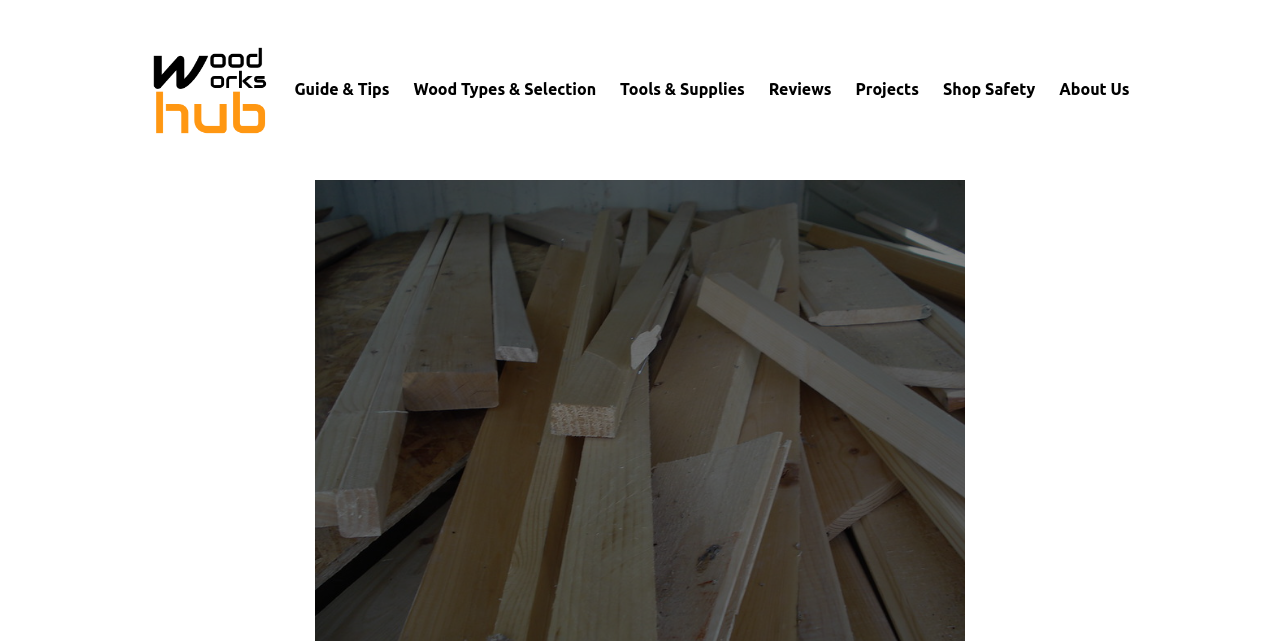Please analyze the image and give a detailed answer to the question:
What is the name of the website?

The website's name is displayed as an image in the top-left corner of the page, and it is also a link in the navigation menu.